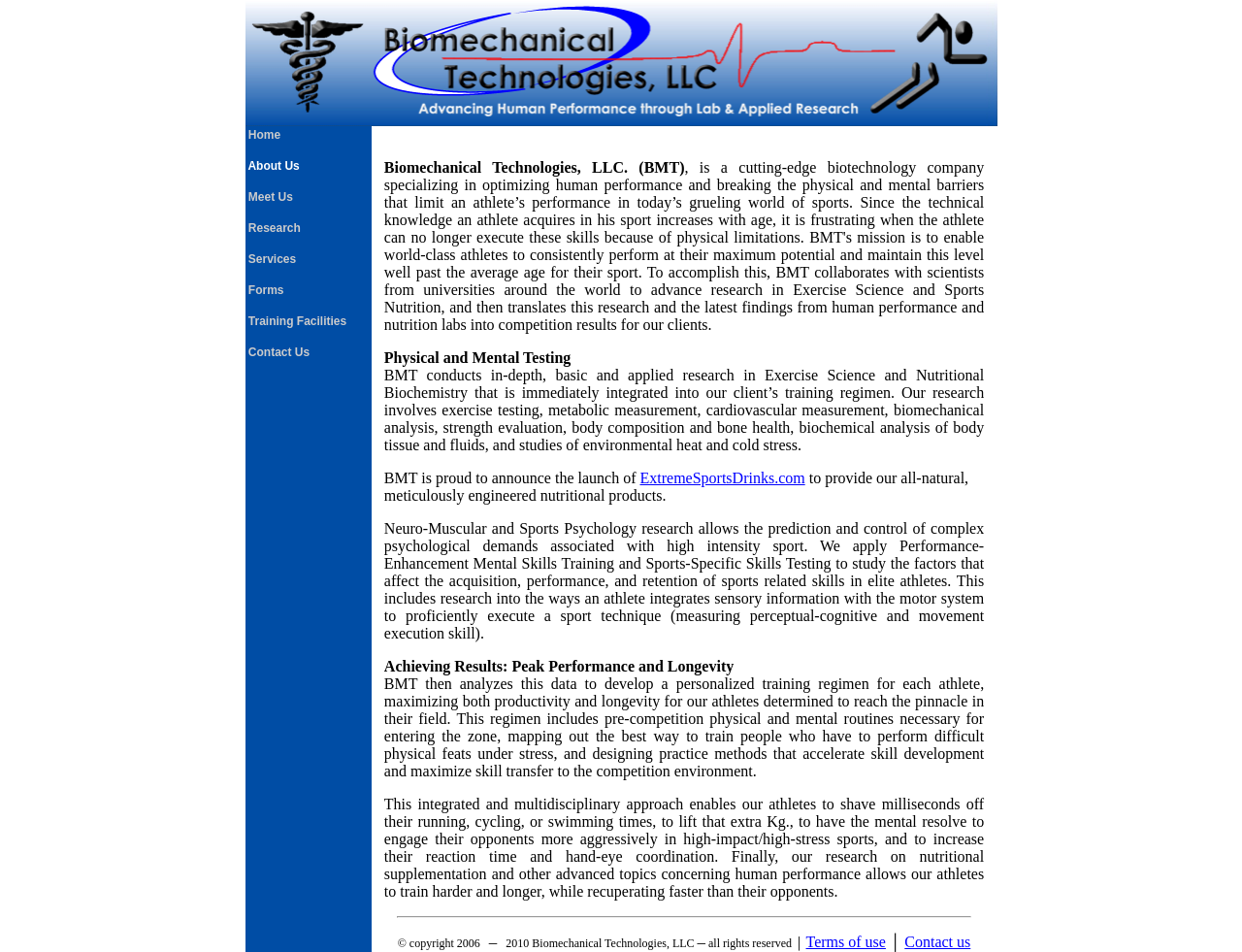What is the company name?
Using the picture, provide a one-word or short phrase answer.

Biomechanical Technologies